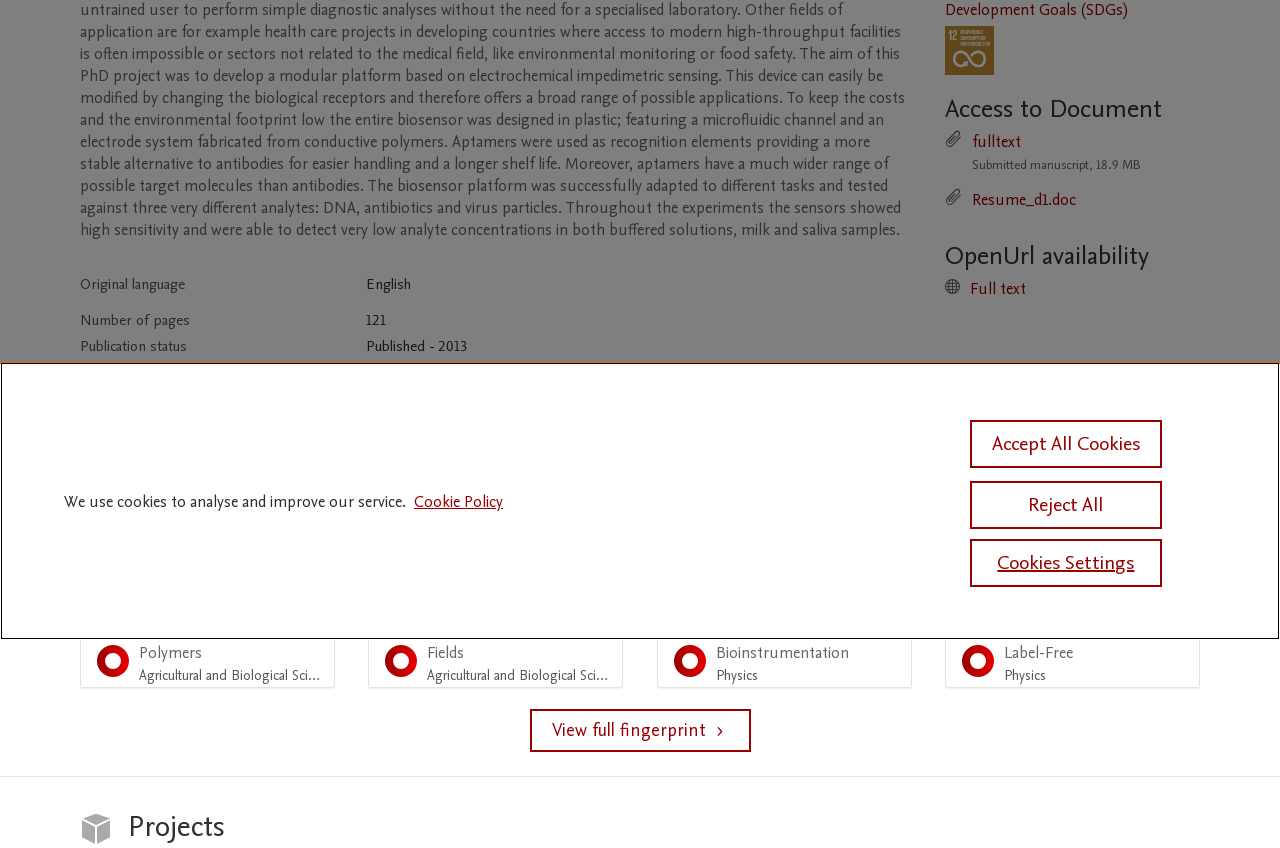Using the provided element description, identify the bounding box coordinates as (top-left x, top-left y, bottom-right x, bottom-right y). Ensure all values are between 0 and 1. Description: Resume_d1.doc

[0.76, 0.223, 0.841, 0.248]